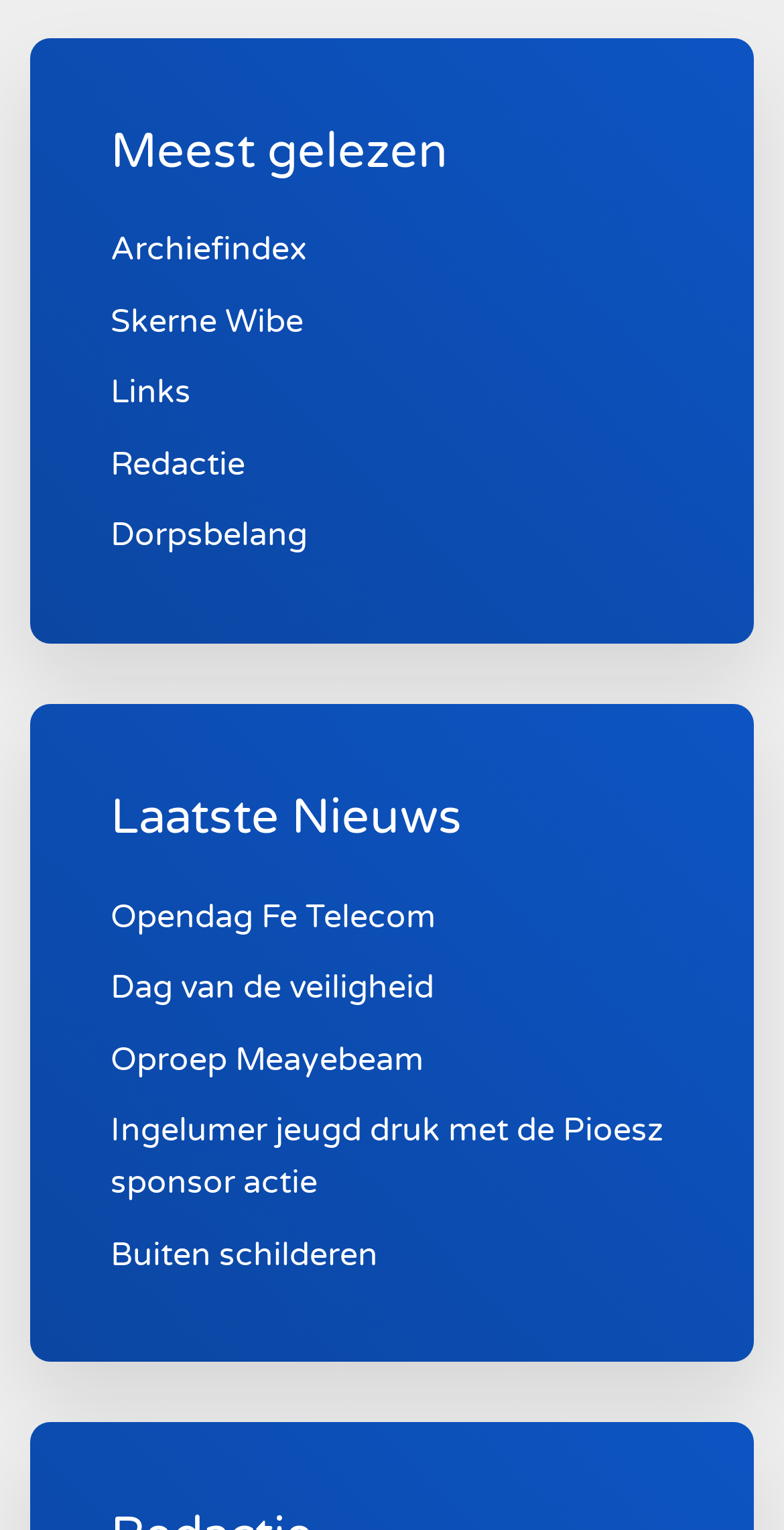Please answer the following question using a single word or phrase: 
What is the last news item?

Buiten schilderen